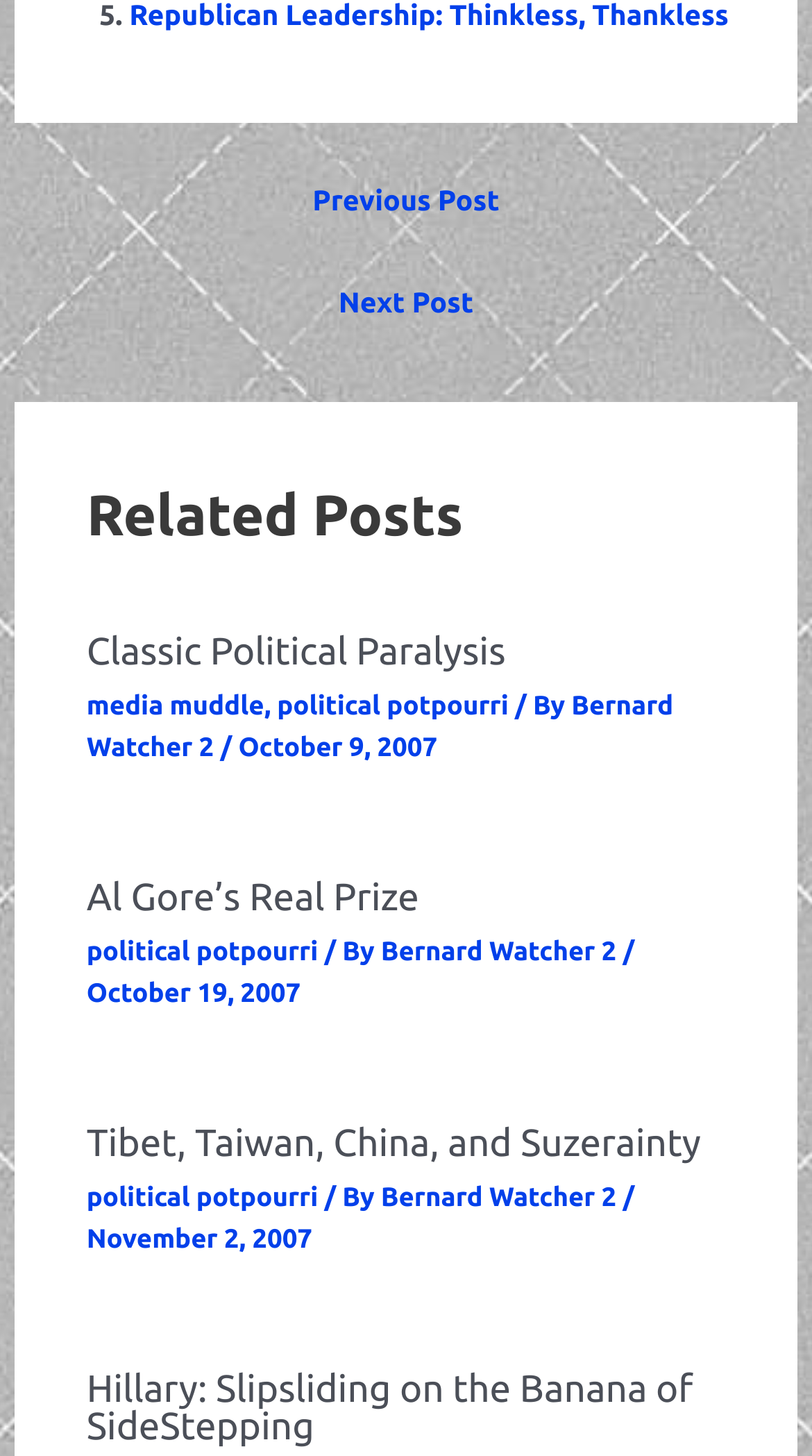Bounding box coordinates should be in the format (top-left x, top-left y, bottom-right x, bottom-right y) and all values should be floating point numbers between 0 and 1. Determine the bounding box coordinate for the UI element described as: Bernard Watcher 2

[0.107, 0.475, 0.829, 0.524]